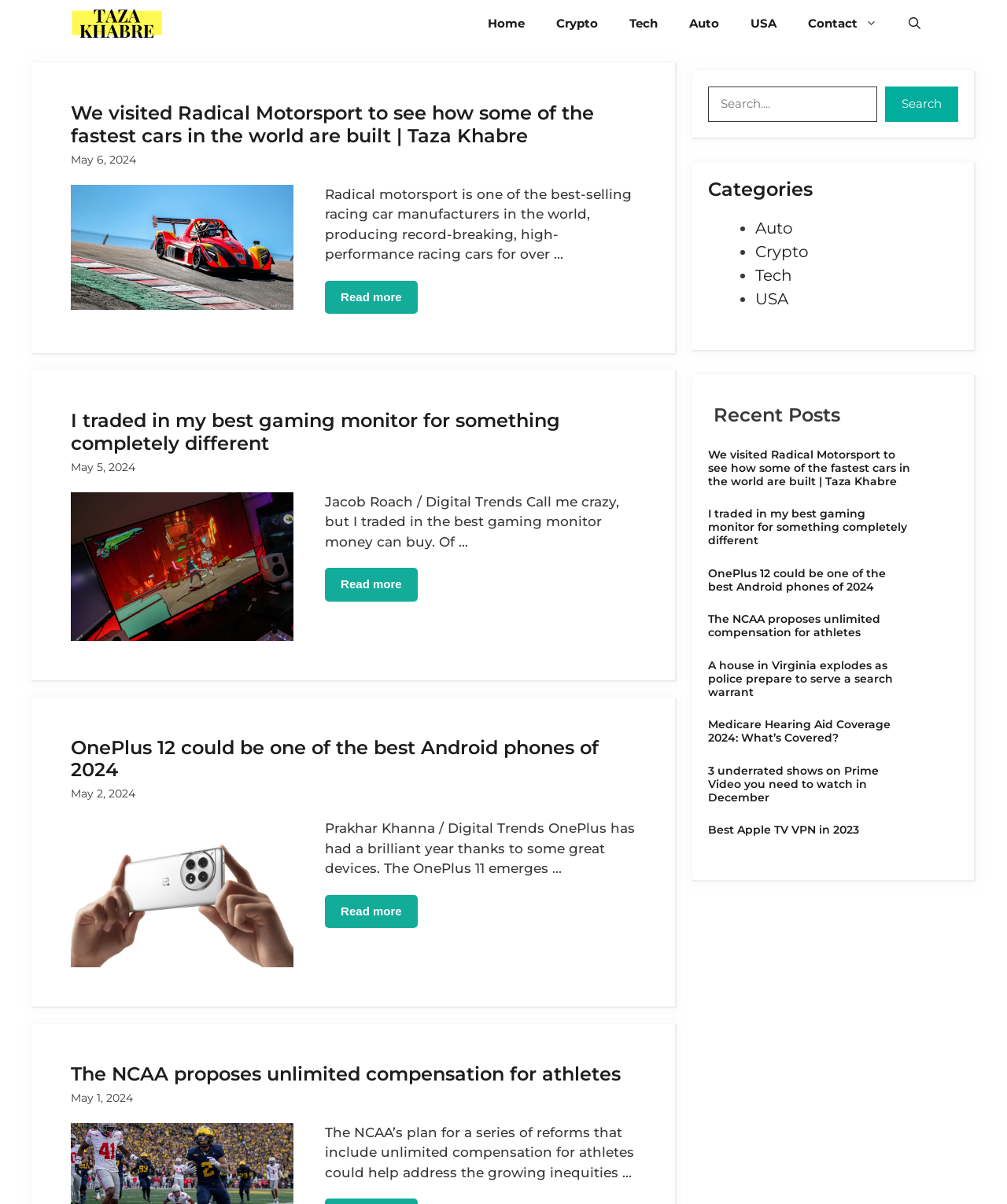Find the bounding box coordinates for the area that should be clicked to accomplish the instruction: "view About Us page".

None